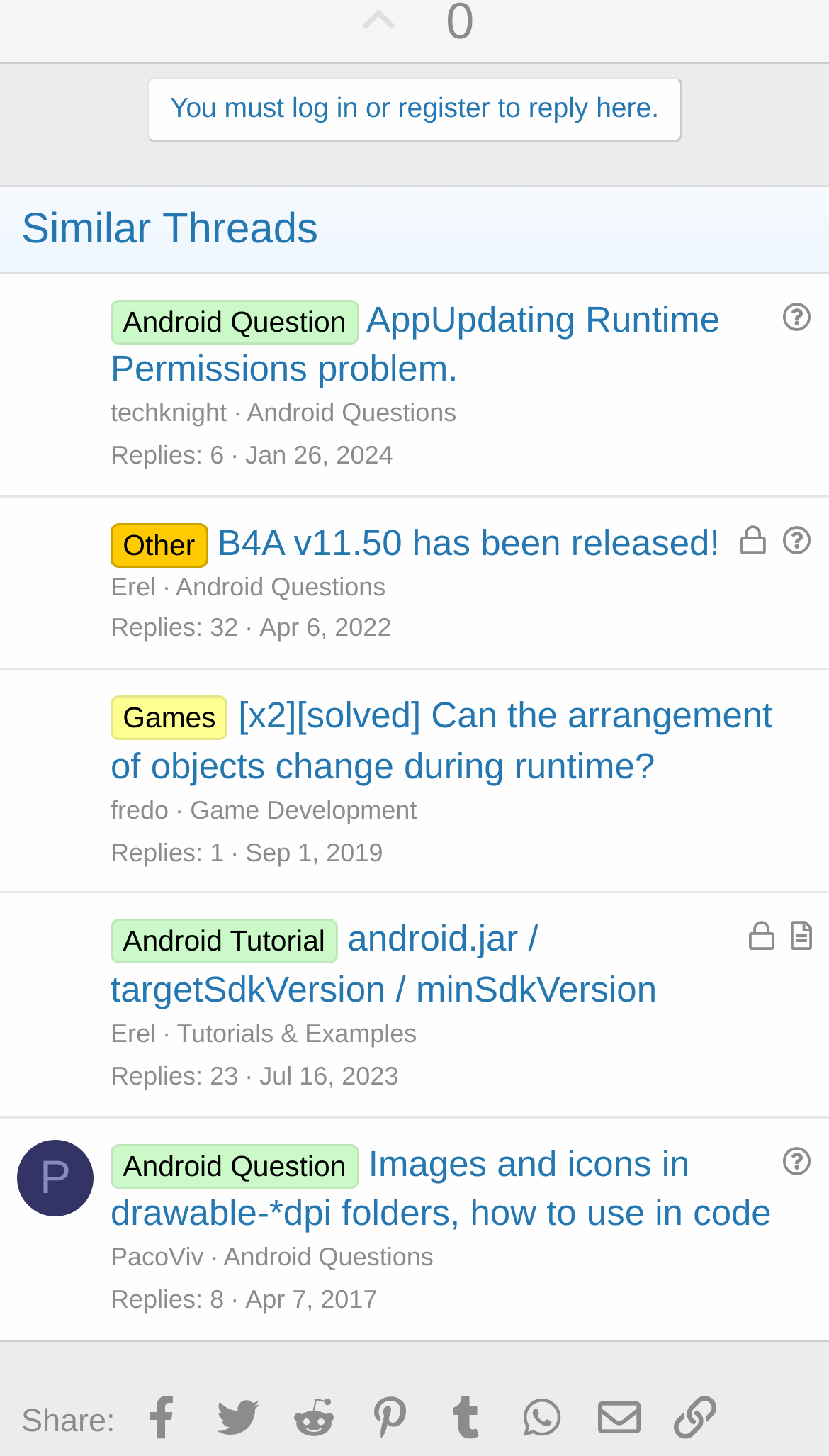Kindly respond to the following question with a single word or a brief phrase: 
Who is the author of the first thread?

techknight